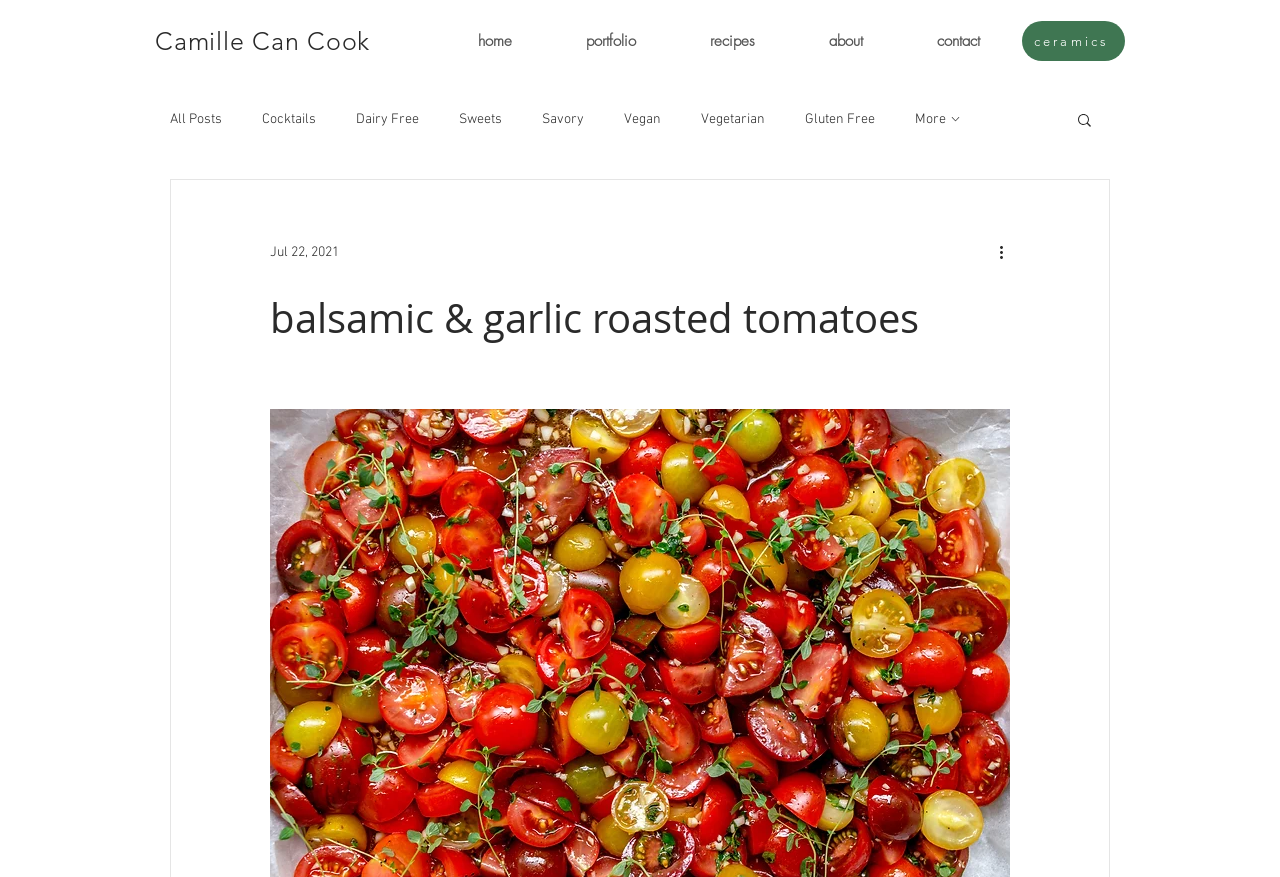What is the date of the current blog post?
Based on the image, please offer an in-depth response to the question.

I found a generic element with the text 'Jul 22, 2021', which suggests that it is the date of the current blog post.